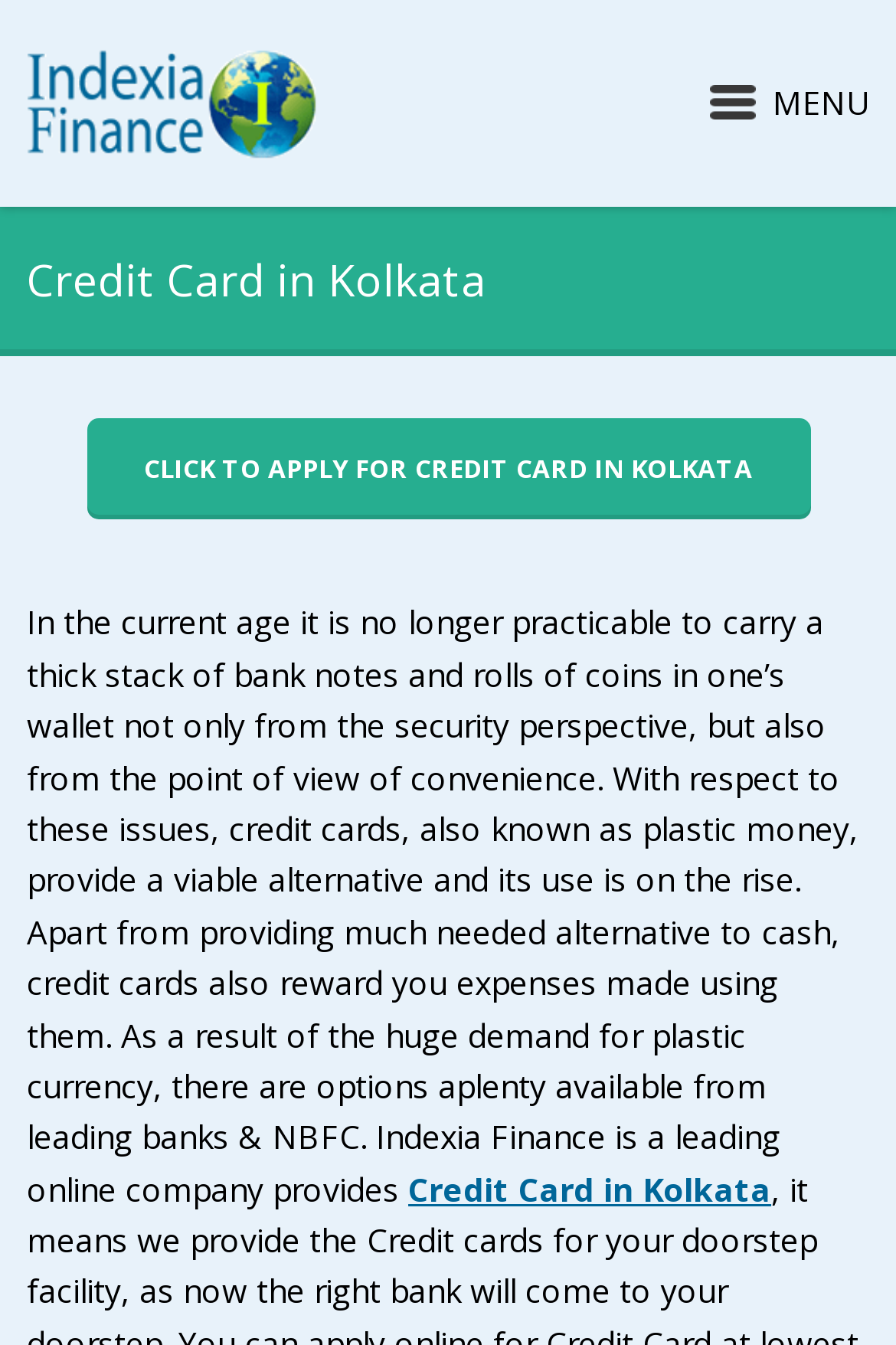What is the purpose of credit cards?
Please answer the question with a single word or phrase, referencing the image.

Alternative to cash